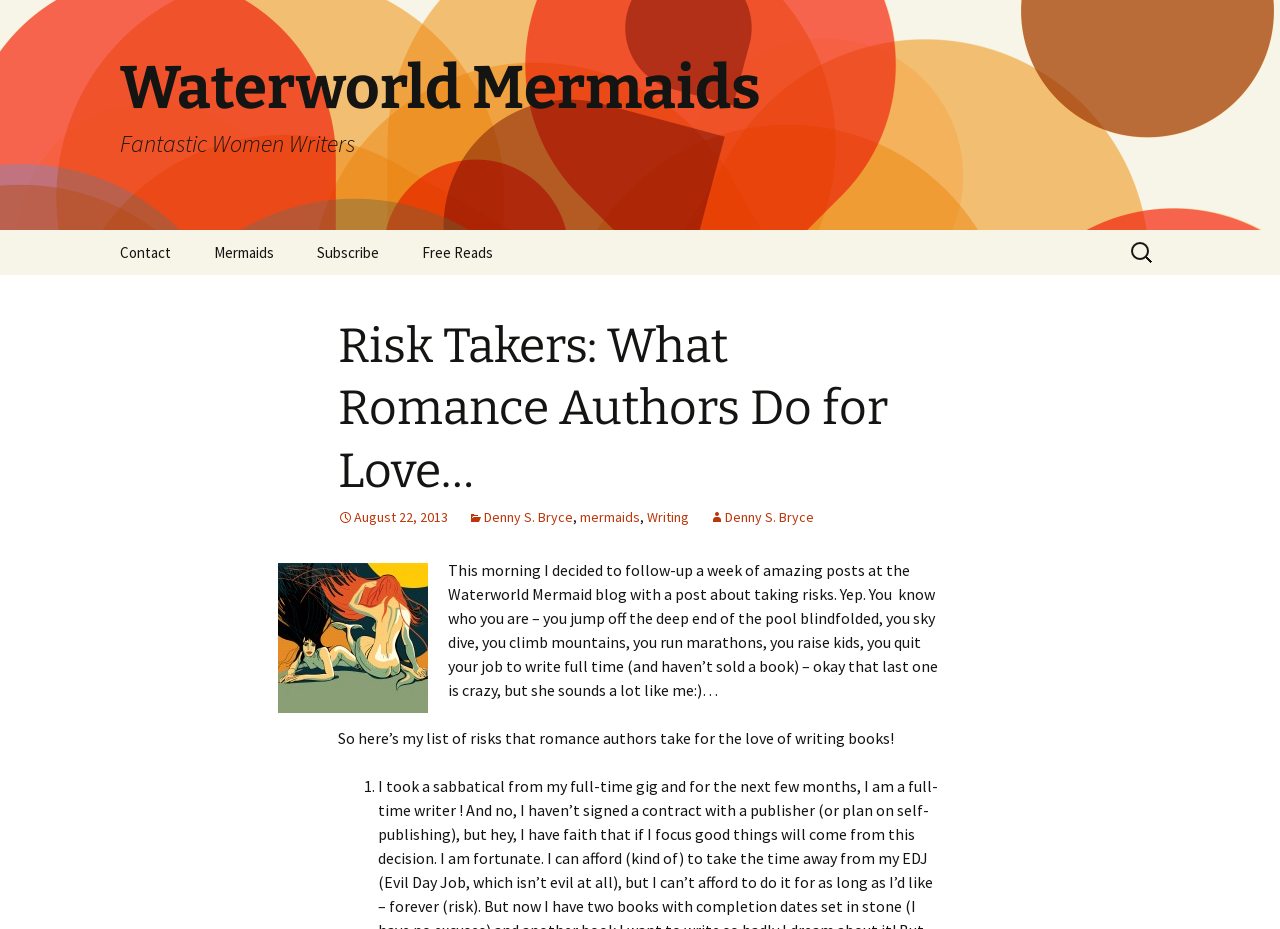Please find the bounding box coordinates of the element that must be clicked to perform the given instruction: "Subscribe to the newsletter". The coordinates should be four float numbers from 0 to 1, i.e., [left, top, right, bottom].

[0.232, 0.248, 0.312, 0.296]